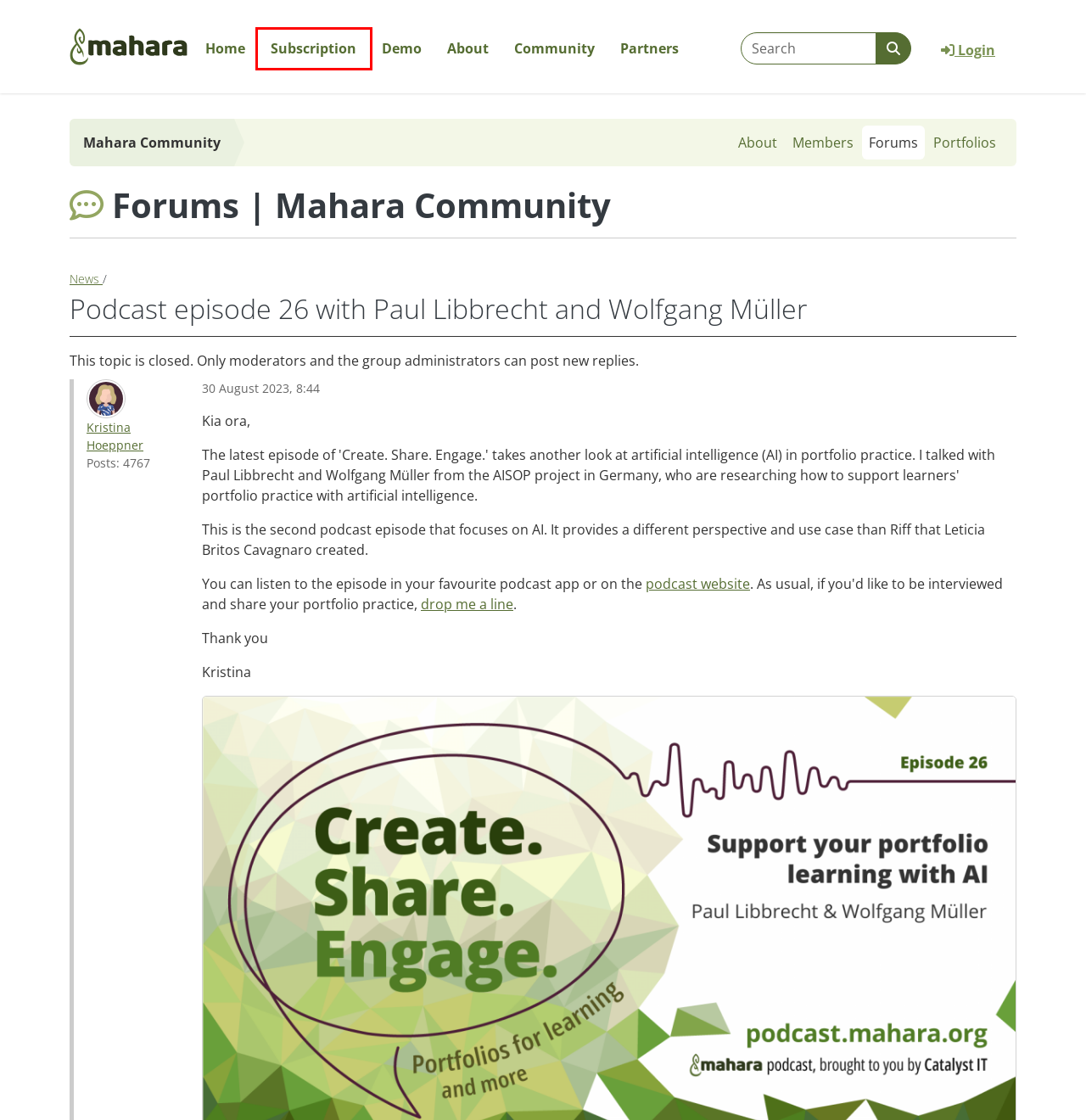View the screenshot of the webpage containing a red bounding box around a UI element. Select the most fitting webpage description for the new page shown after the element in the red bounding box is clicked. Here are the candidates:
A. Mahara Community - Members - Mahara ePortfolio System
B. Mahara Community - News - Mahara ePortfolio System
C. Mahara for organisations - Mahara ePortfolio System
D. Mahara Community - Mahara ePortfolio System
E. Mahara Community - Group portfolios - Mahara ePortfolio System
F. Home - Mahara ePortfolio System
G. Kristina Hoeppner - Mahara ePortfolio System
H. Mahara Community - Forums - Mahara ePortfolio System

C